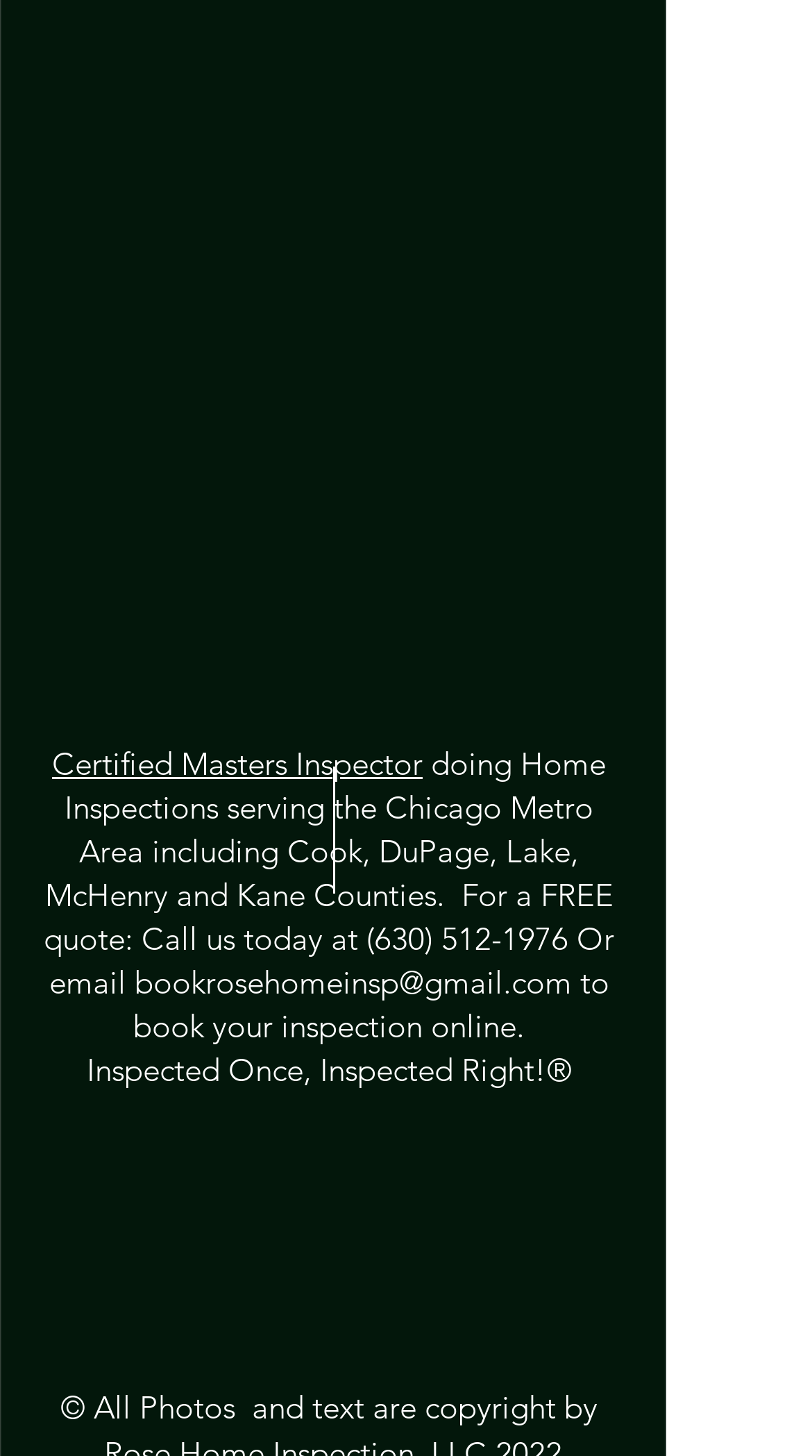Determine the bounding box coordinates for the clickable element required to fulfill the instruction: "Visit TikTok". Provide the coordinates as four float numbers between 0 and 1, i.e., [left, top, right, bottom].

[0.205, 0.818, 0.274, 0.857]